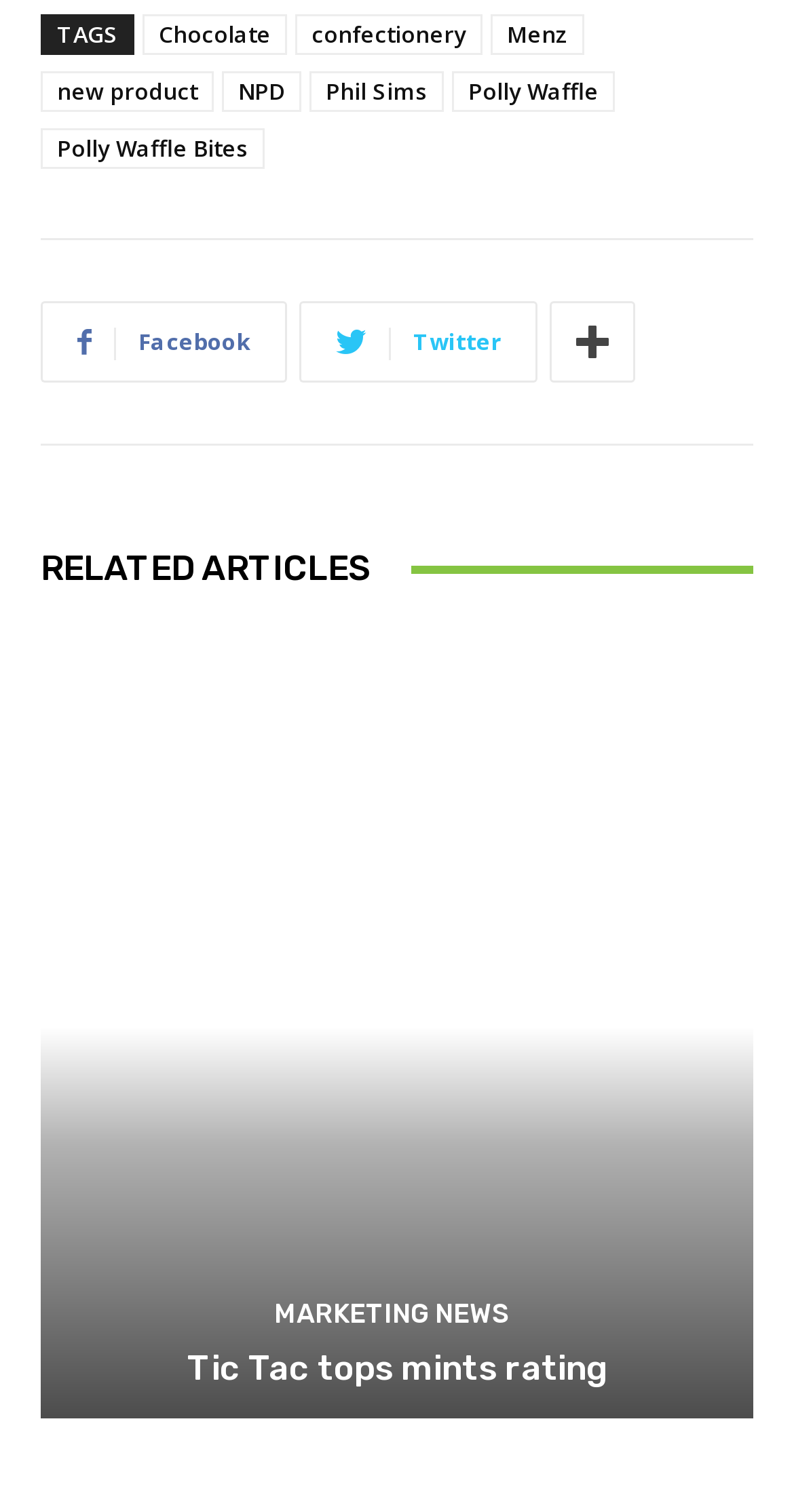How many links are there under 'TAGS'?
Answer with a single word or short phrase according to what you see in the image.

5